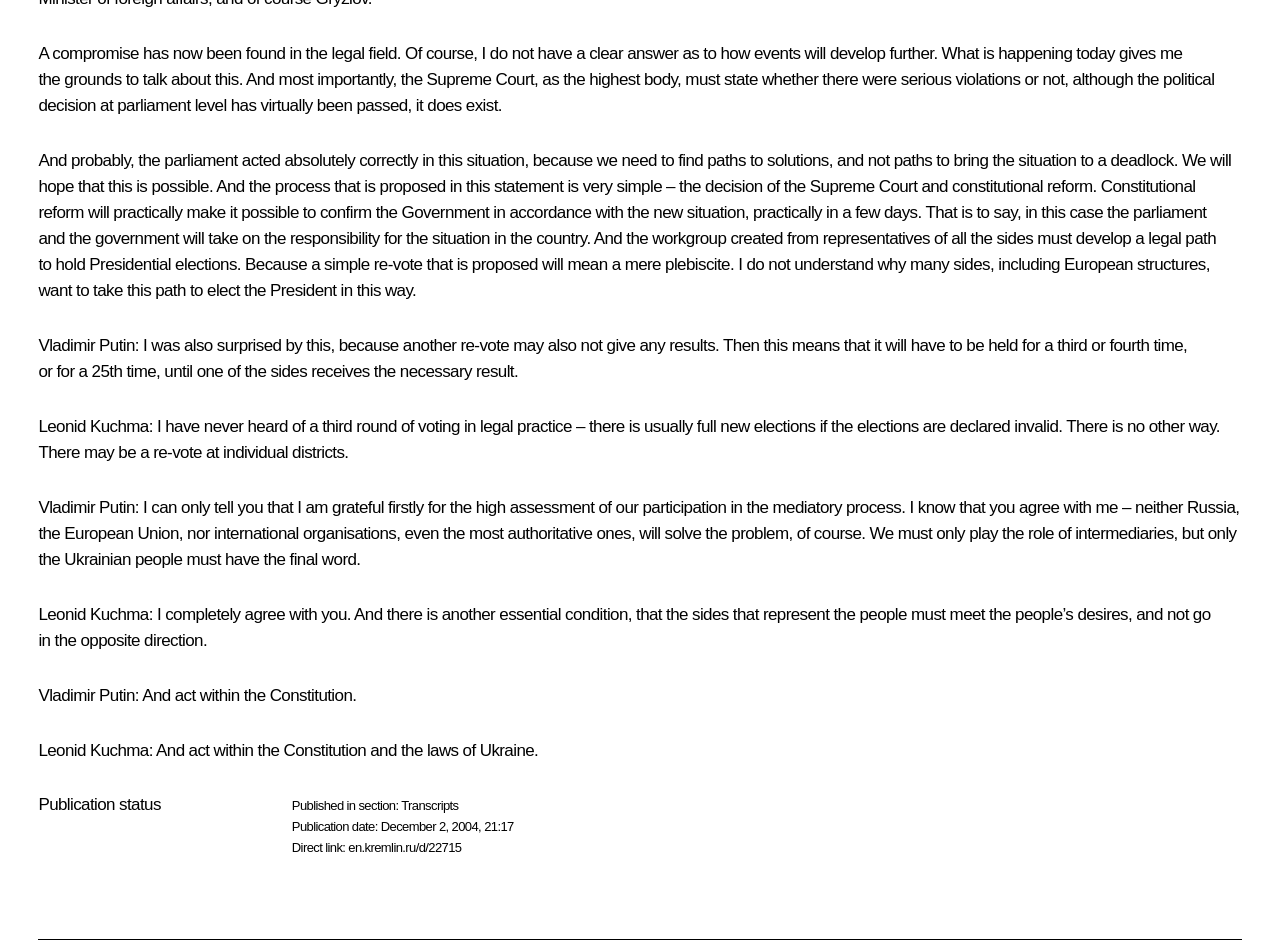Respond to the following query with just one word or a short phrase: 
What is the section where the publication is published?

Transcripts